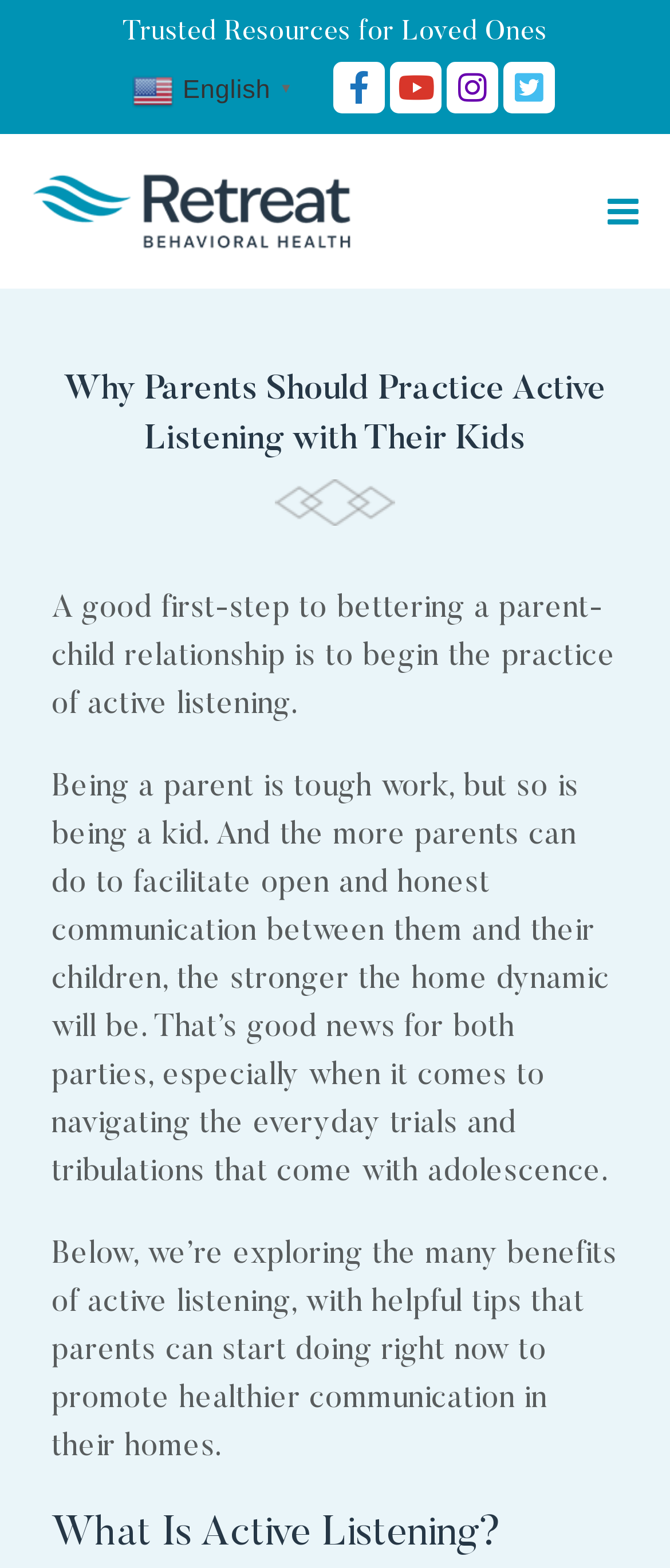What is the first step to bettering a parent-child relationship?
Can you provide a detailed and comprehensive answer to the question?

According to the webpage, the first step to bettering a parent-child relationship is to begin the practice of active listening, which can help facilitate open and honest communication between parents and children.